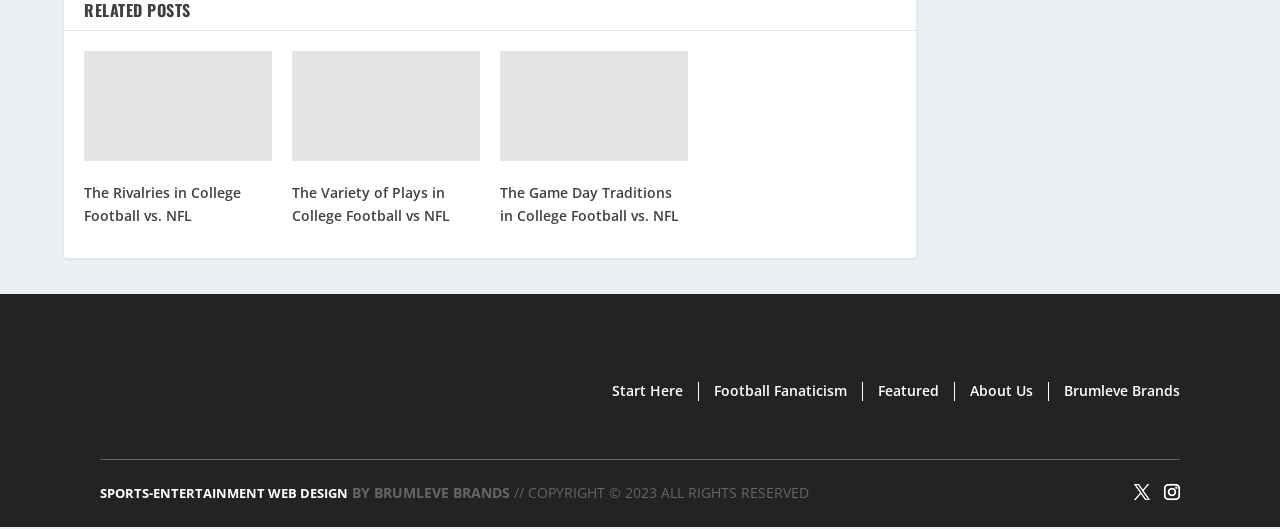How many links are there in the footer section?
Please provide a comprehensive answer based on the visual information in the image.

I counted the links in the footer section, which are 'Guys Girl', 'Start Here', 'Football Fanaticism', 'Featured', 'About Us', 'Brumleve Brands', and 'SPORTS-ENTERTAINMENT WEB DESIGN', totaling 7 links.